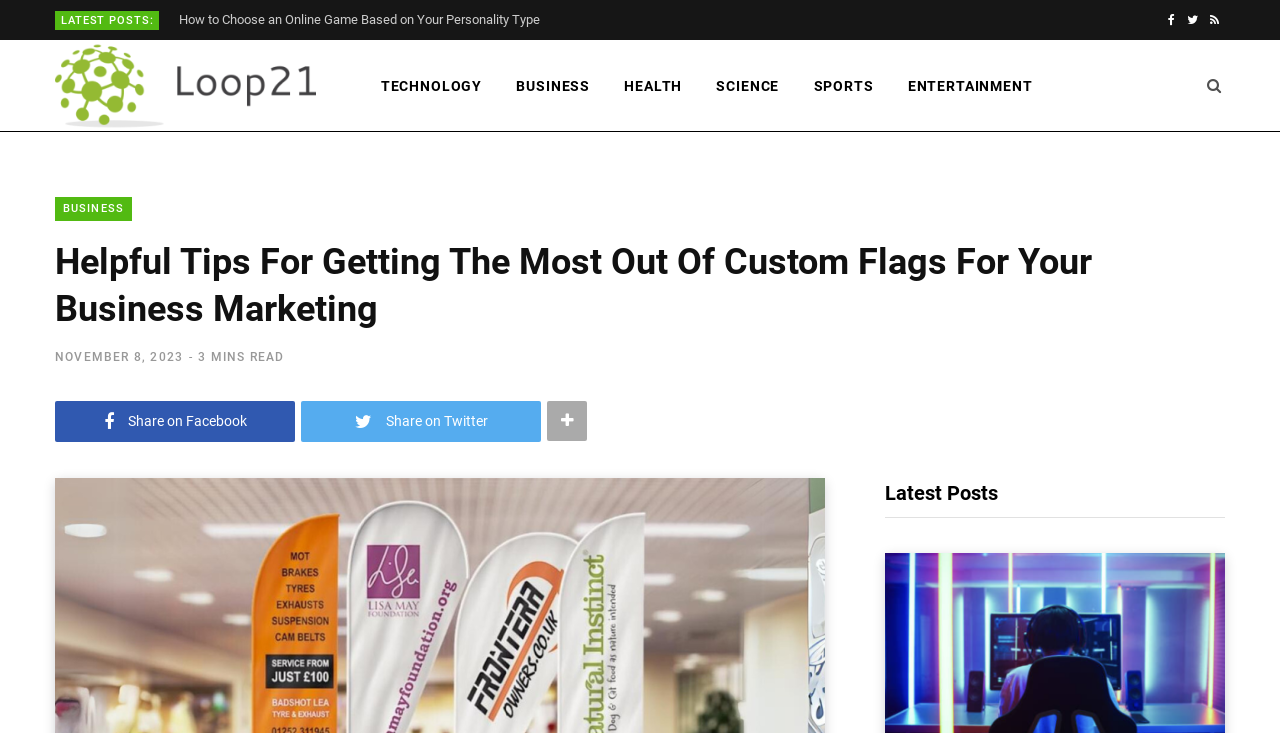What is the reading time of the current post?
Please respond to the question thoroughly and include all relevant details.

I found the reading time by looking at the text '3 MINS READ' below the post title. This text indicates the estimated time it takes to read the post.